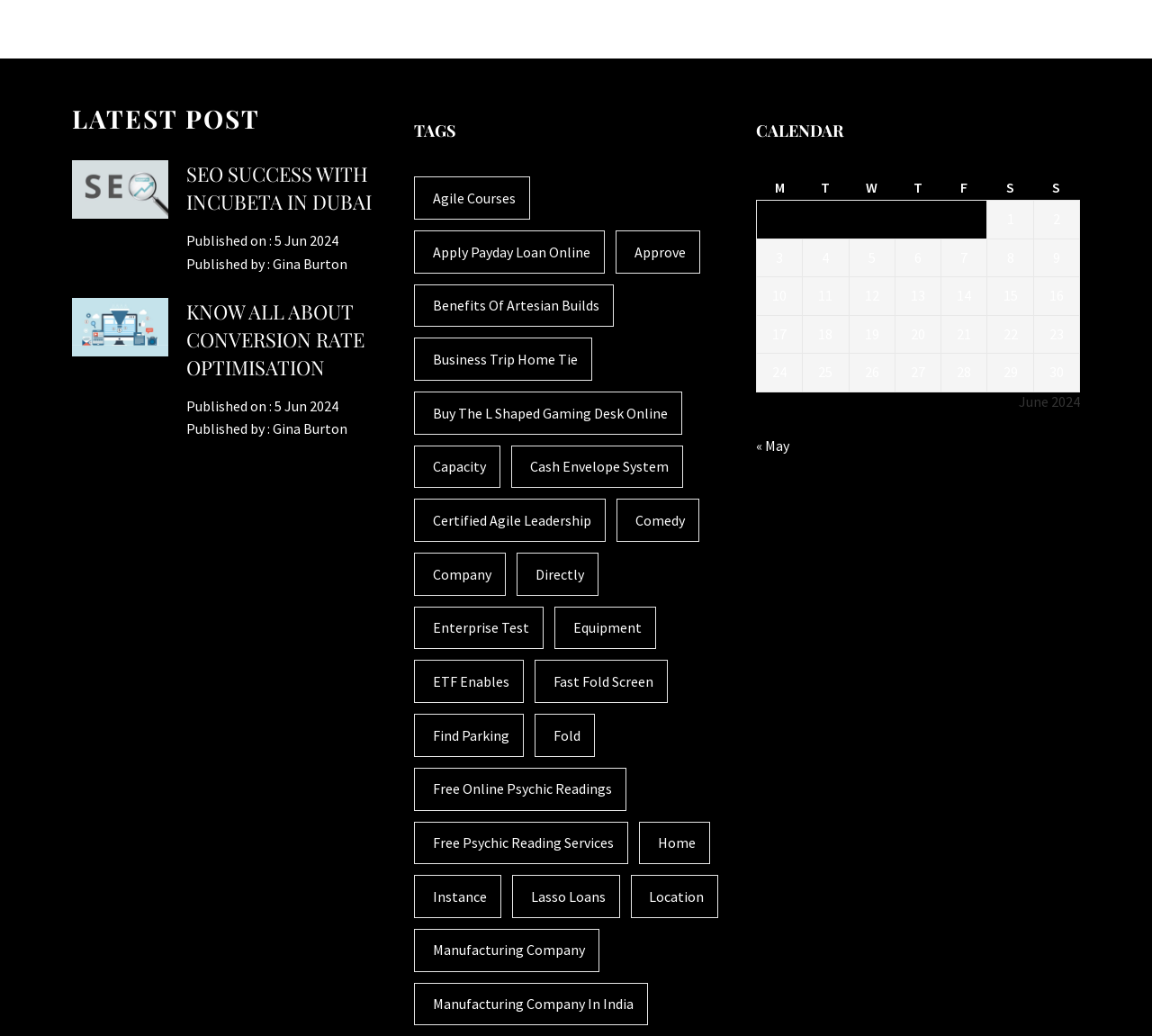Please find the bounding box coordinates of the section that needs to be clicked to achieve this instruction: "Click on the link 'Free Online Psychic Readings'".

[0.359, 0.741, 0.544, 0.782]